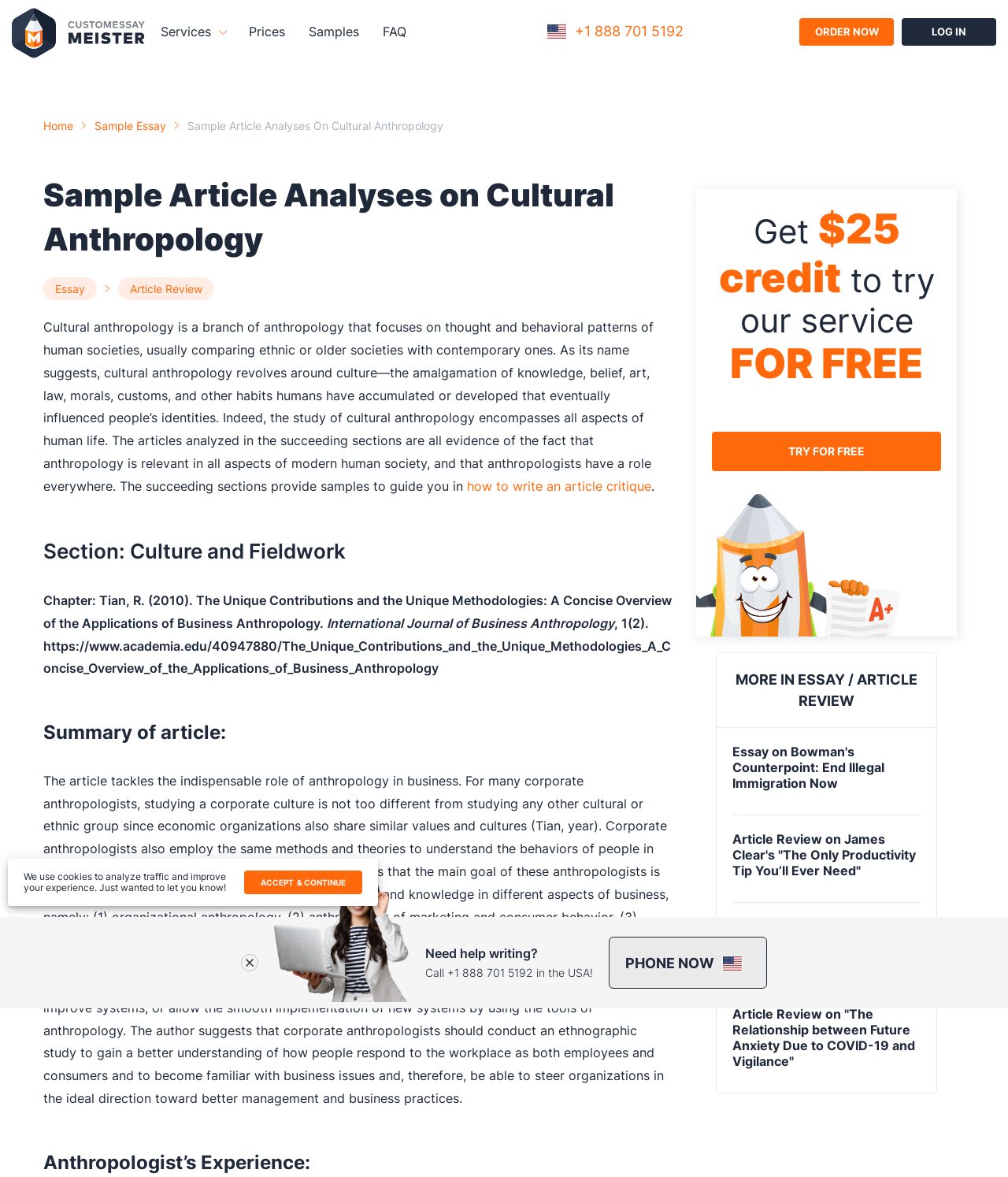Pinpoint the bounding box coordinates for the area that should be clicked to perform the following instruction: "Visit the 'About' page".

None